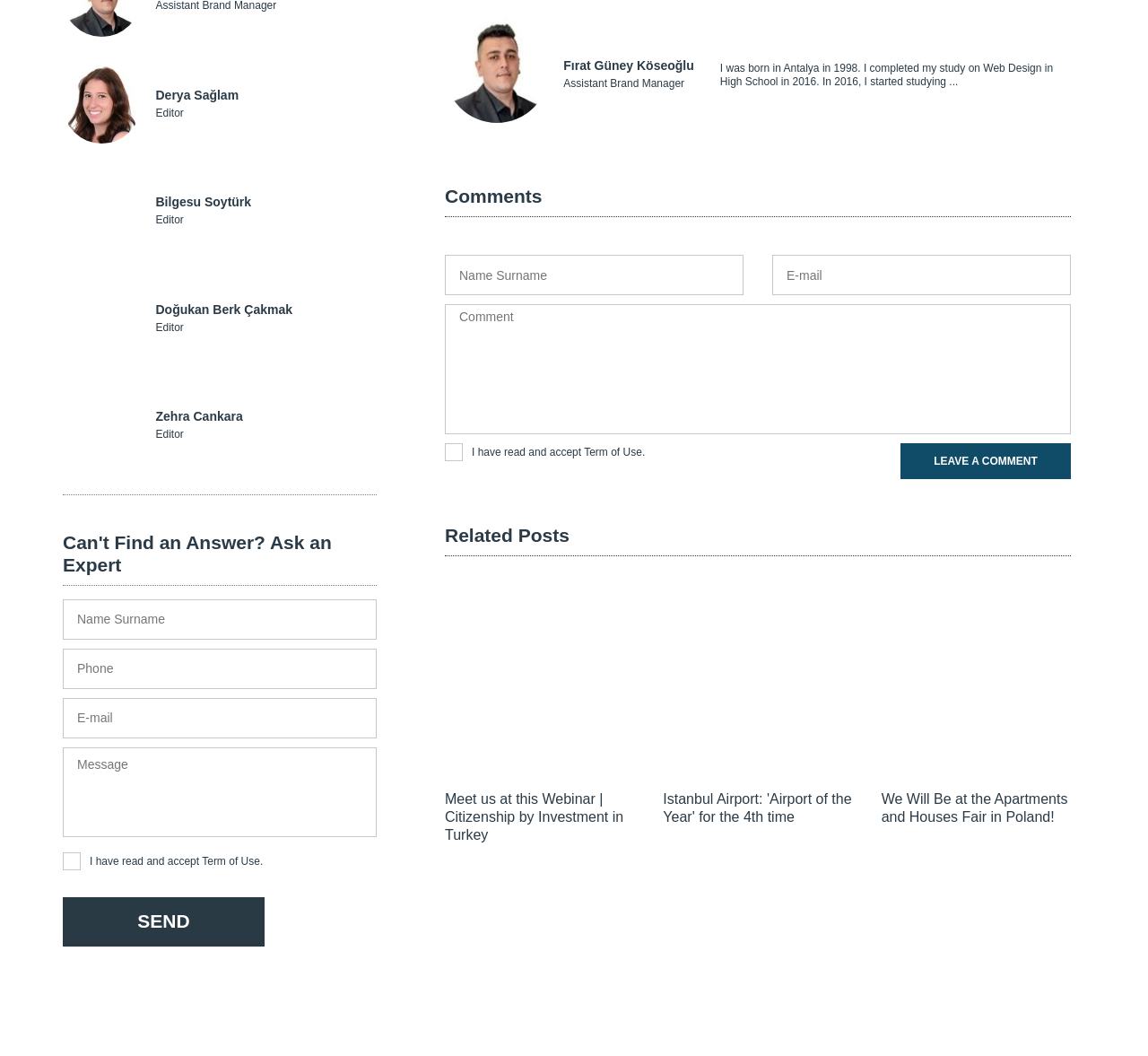Give a one-word or short phrase answer to the question: 
How many related posts are listed?

3